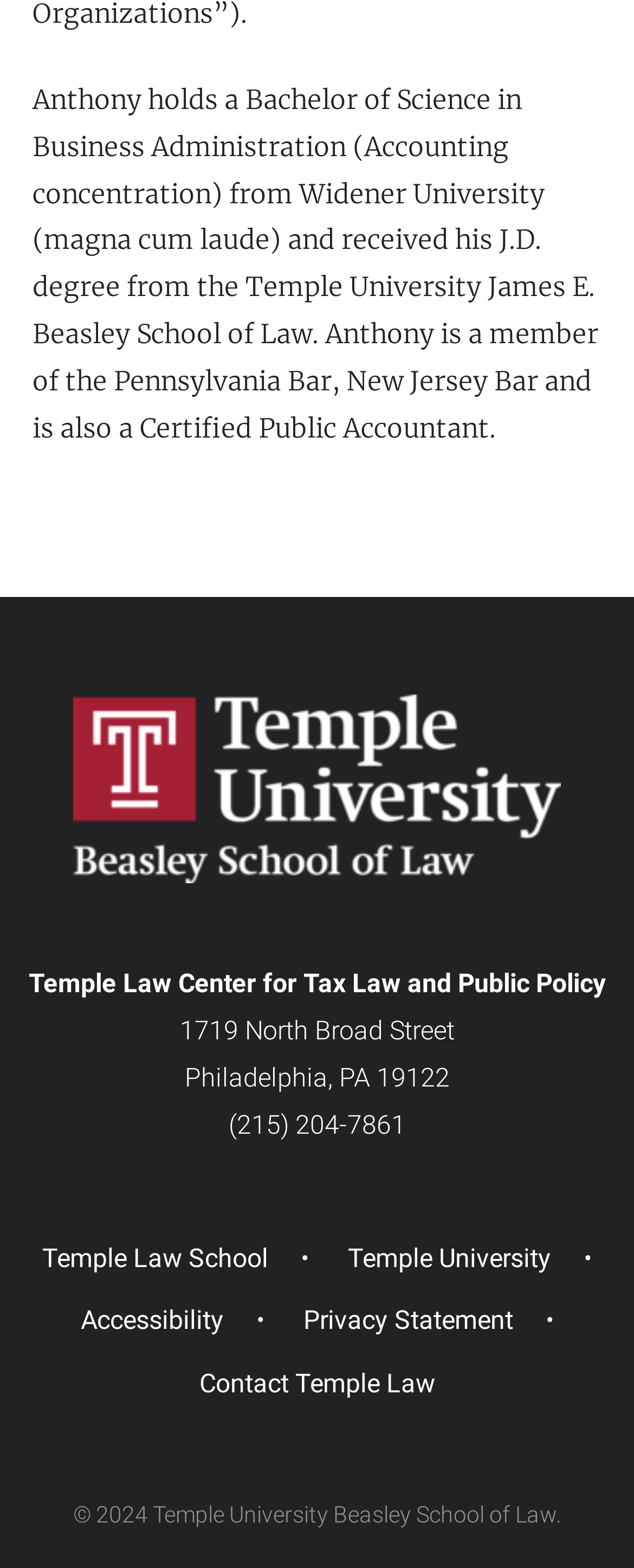Given the element description: "Temple University", predict the bounding box coordinates of this UI element. The coordinates must be four float numbers between 0 and 1, given as [left, top, right, bottom].

[0.549, 0.792, 0.869, 0.812]